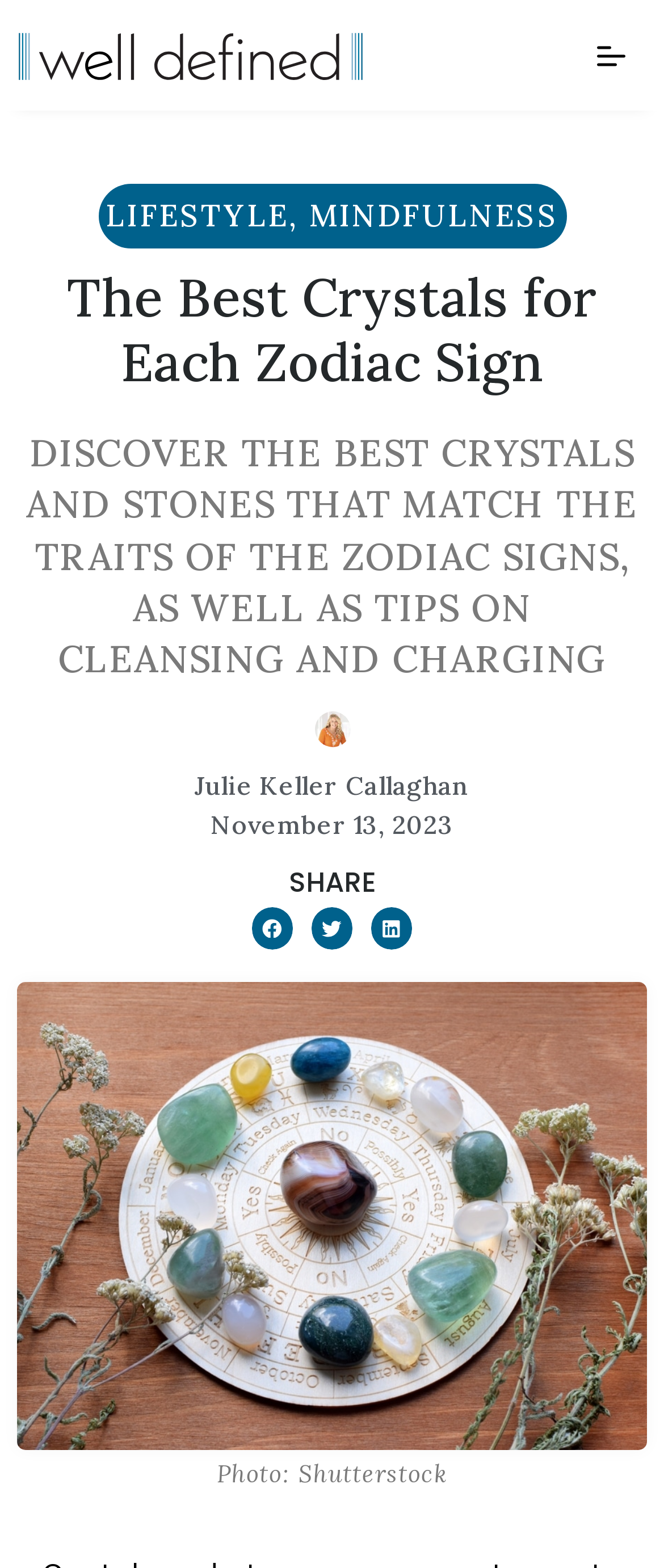Identify the bounding box coordinates of the clickable region required to complete the instruction: "Share on facebook". The coordinates should be given as four float numbers within the range of 0 and 1, i.e., [left, top, right, bottom].

[0.379, 0.579, 0.442, 0.605]